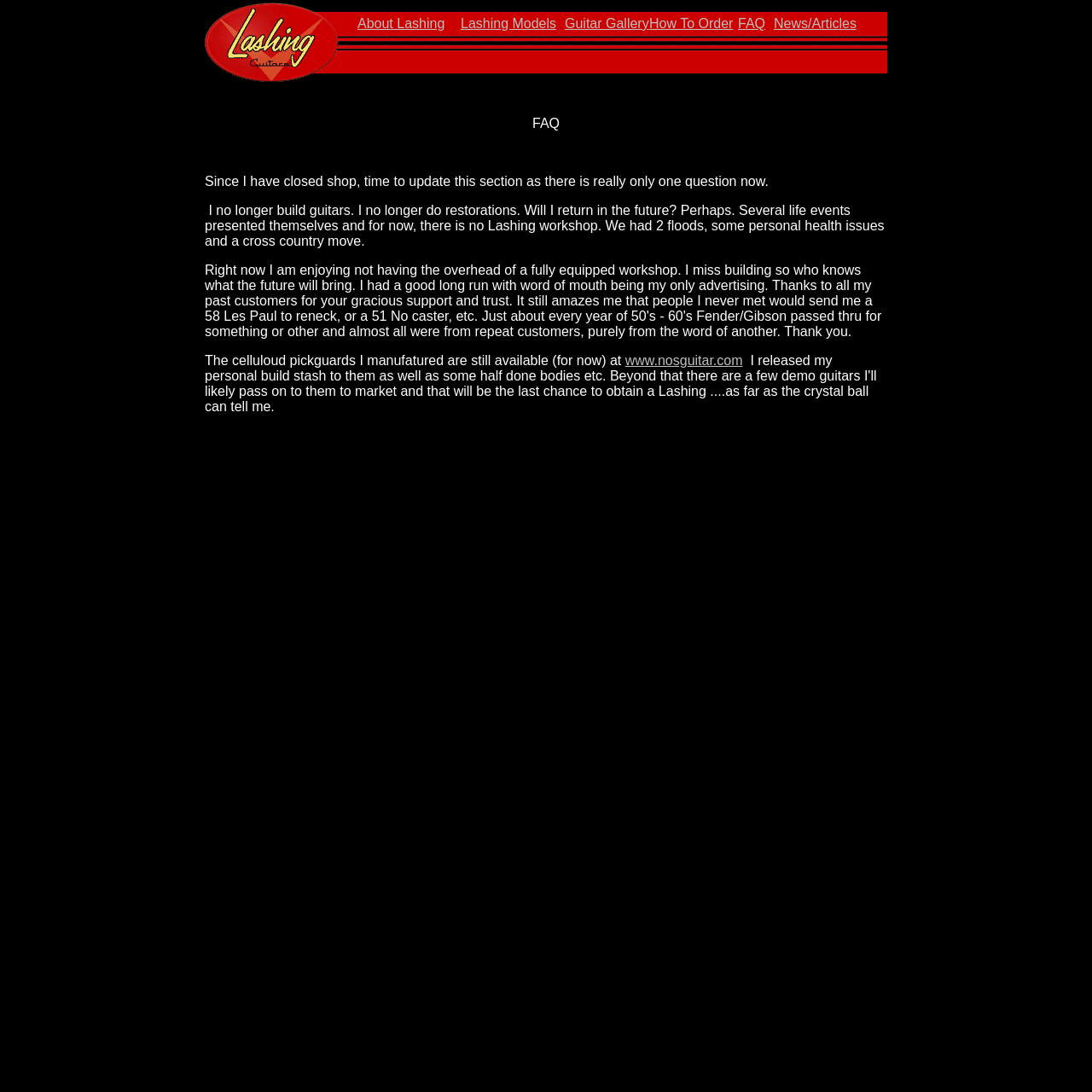Based on the description "FAQ", find the bounding box of the specified UI element.

[0.676, 0.015, 0.701, 0.028]